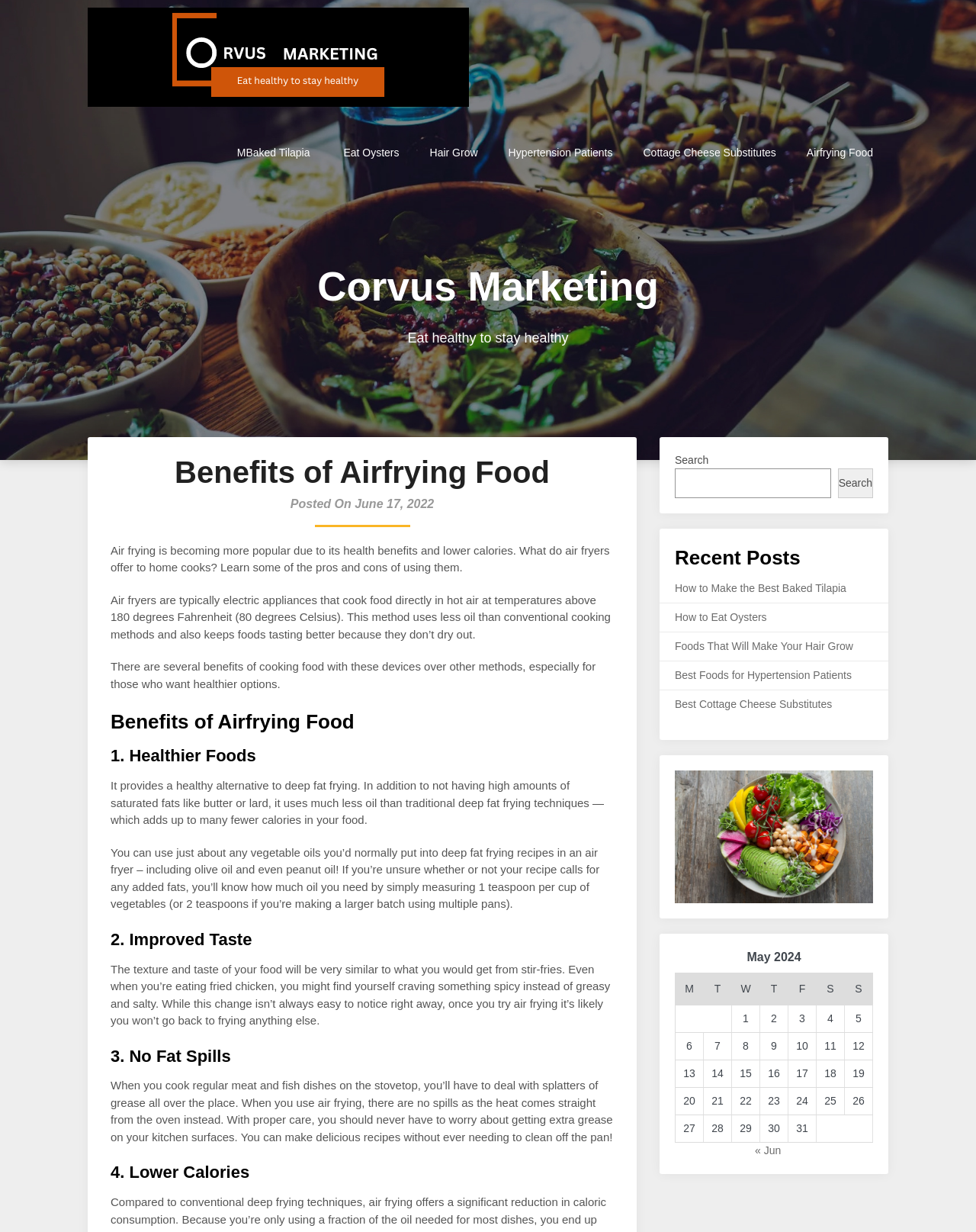Specify the bounding box coordinates of the element's area that should be clicked to execute the given instruction: "Click on the UK Therapy Hub logo". The coordinates should be four float numbers between 0 and 1, i.e., [left, top, right, bottom].

None